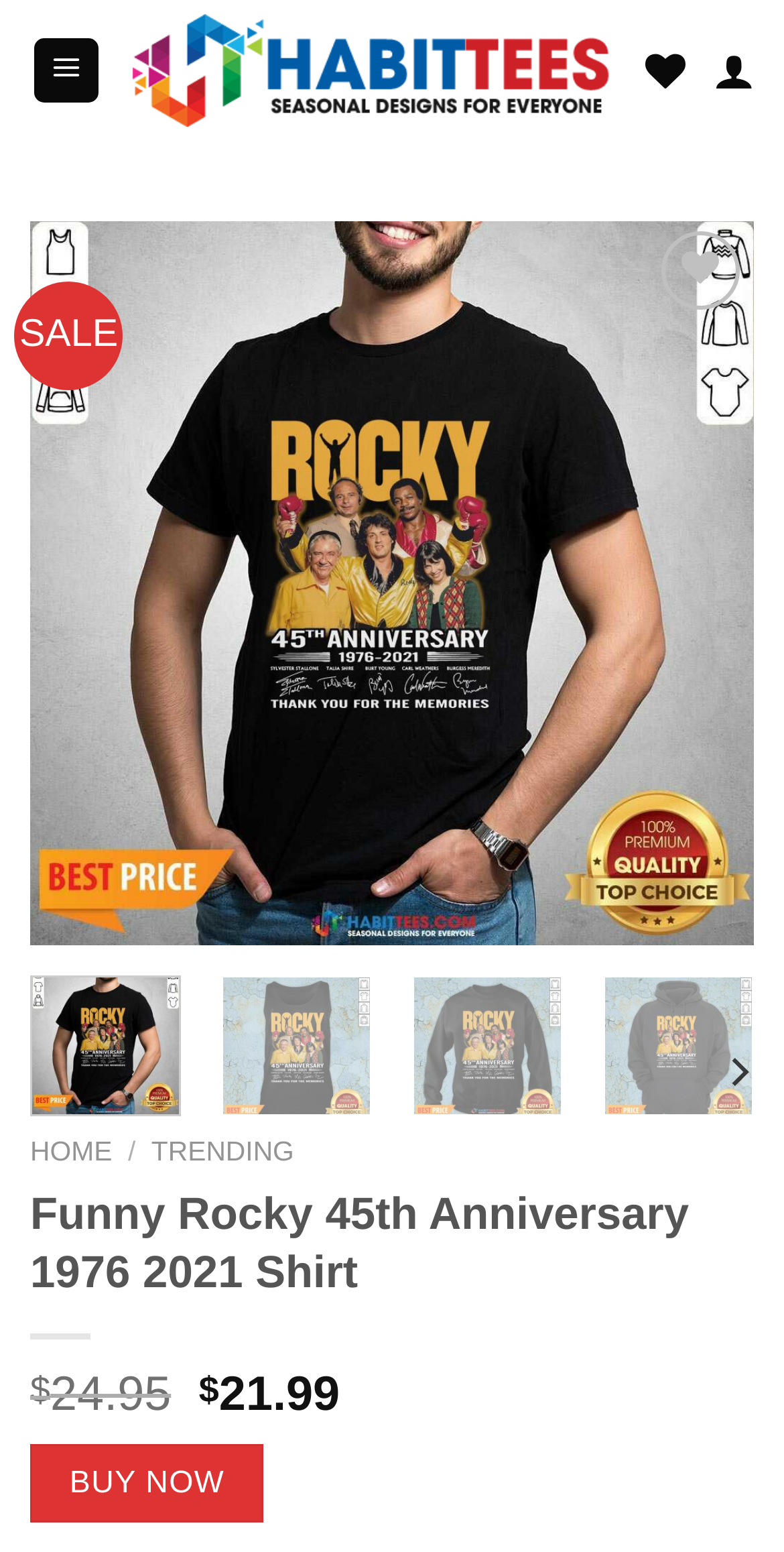Detail the features and information presented on the webpage.

This webpage appears to be an e-commerce product page for a "Funny Rocky 45th Anniversary 1976 2021 Shirt". At the top left, there is a link to "HabitTees" accompanied by an image, and a "Menu" link next to it. On the top right, there are two icons, possibly for social media or account management.

Below the top section, there is a table with a "SALE" label. Underneath, there is a large image of the shirt, with a "Previous" and "Next" button on either side, allowing users to navigate through product images. 

To the right of the image, there is a "Wishlist" button and an "Add to wishlist" link. Below the image, there is a section with "Funny Rocky 45th Anniversary 1976 2021 Shirt" text, accompanied by "Previous" and "Next" buttons, which seem to be navigation controls for the product images.

The page also features a navigation menu with links to "HOME" and "TRENDING" at the bottom left. The product title "Funny Rocky 45th Anniversary 1976 2021 Shirt" is displayed prominently in a heading. Below the title, there is a price section with a "$" symbol and the price "21.99". Finally, there is a "BUY NOW" button at the bottom left.